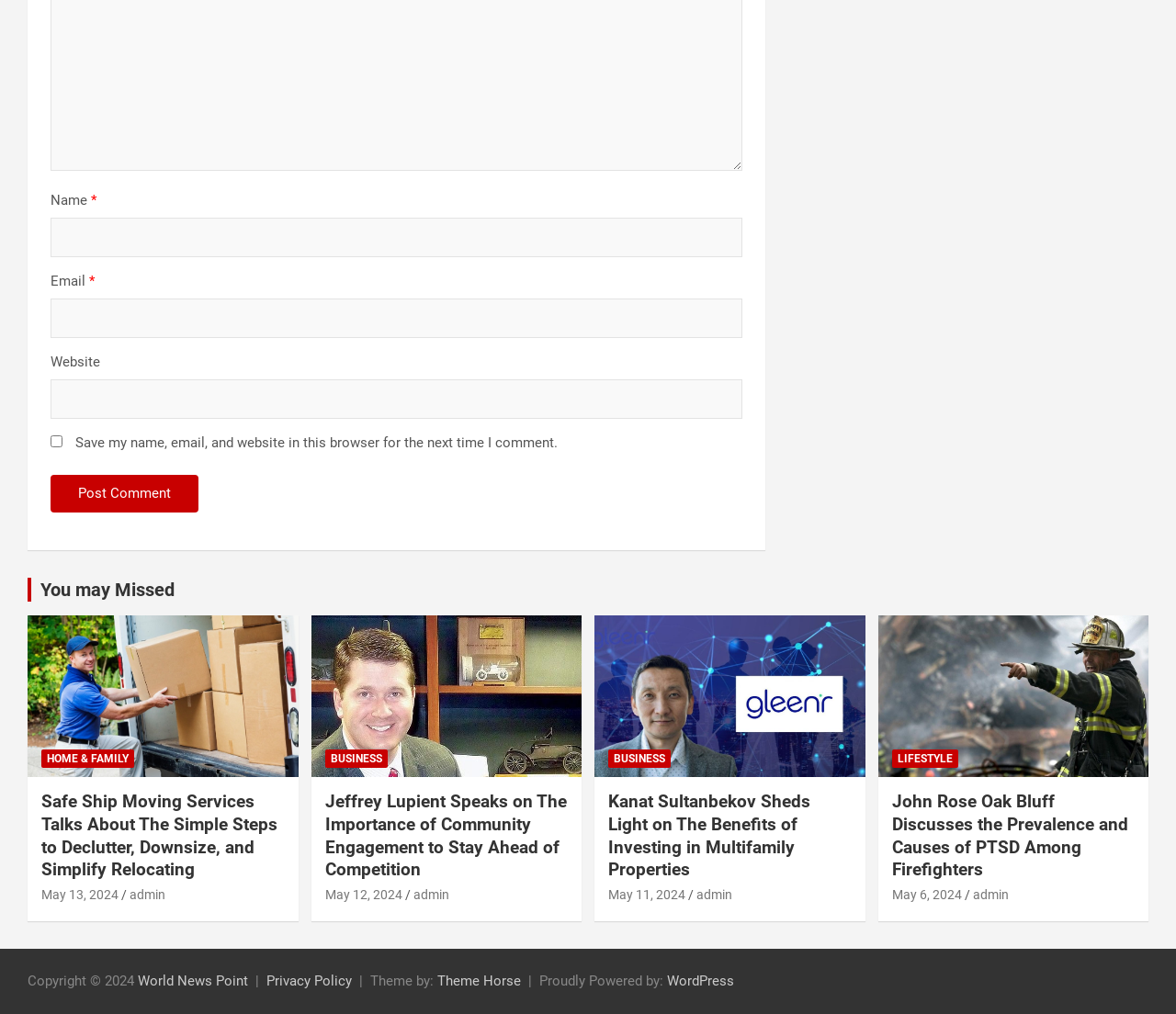Pinpoint the bounding box coordinates of the clickable element needed to complete the instruction: "Enter your name". The coordinates should be provided as four float numbers between 0 and 1: [left, top, right, bottom].

[0.043, 0.214, 0.632, 0.253]